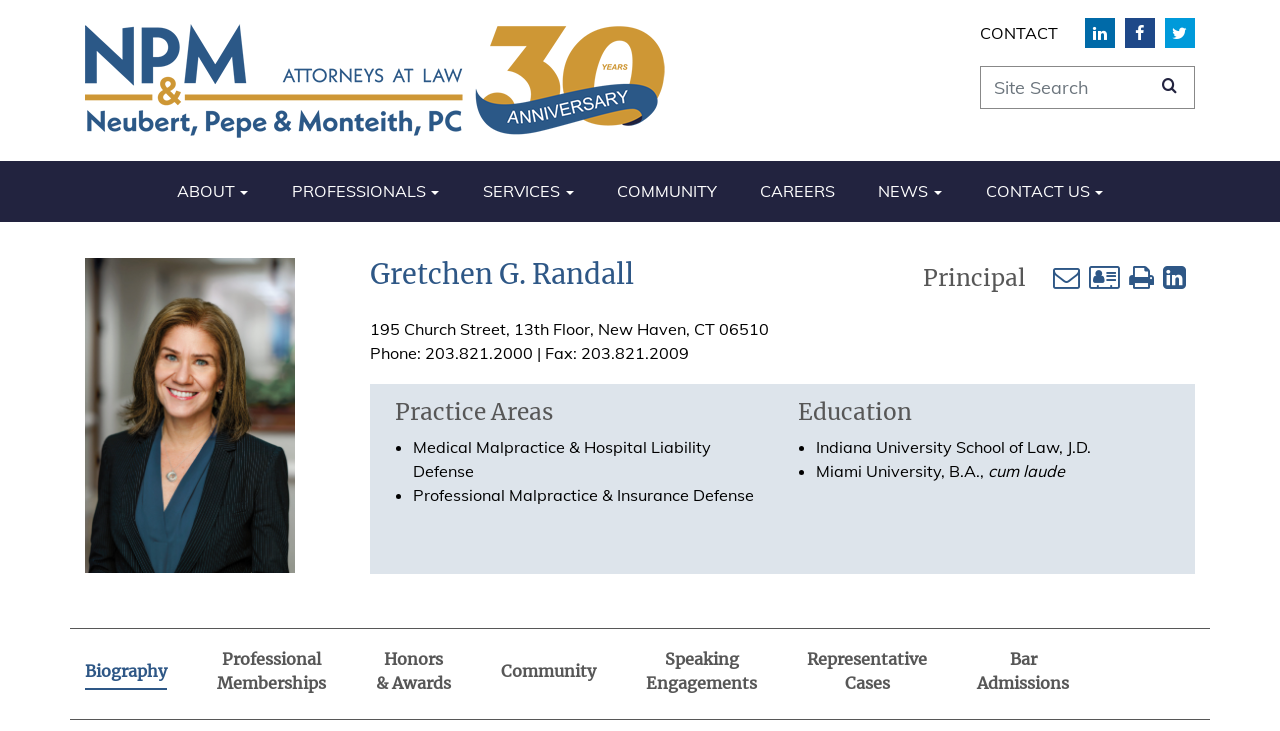Find the bounding box coordinates for the element that must be clicked to complete the instruction: "Contact us". The coordinates should be four float numbers between 0 and 1, indicated as [left, top, right, bottom].

[0.763, 0.233, 0.869, 0.291]